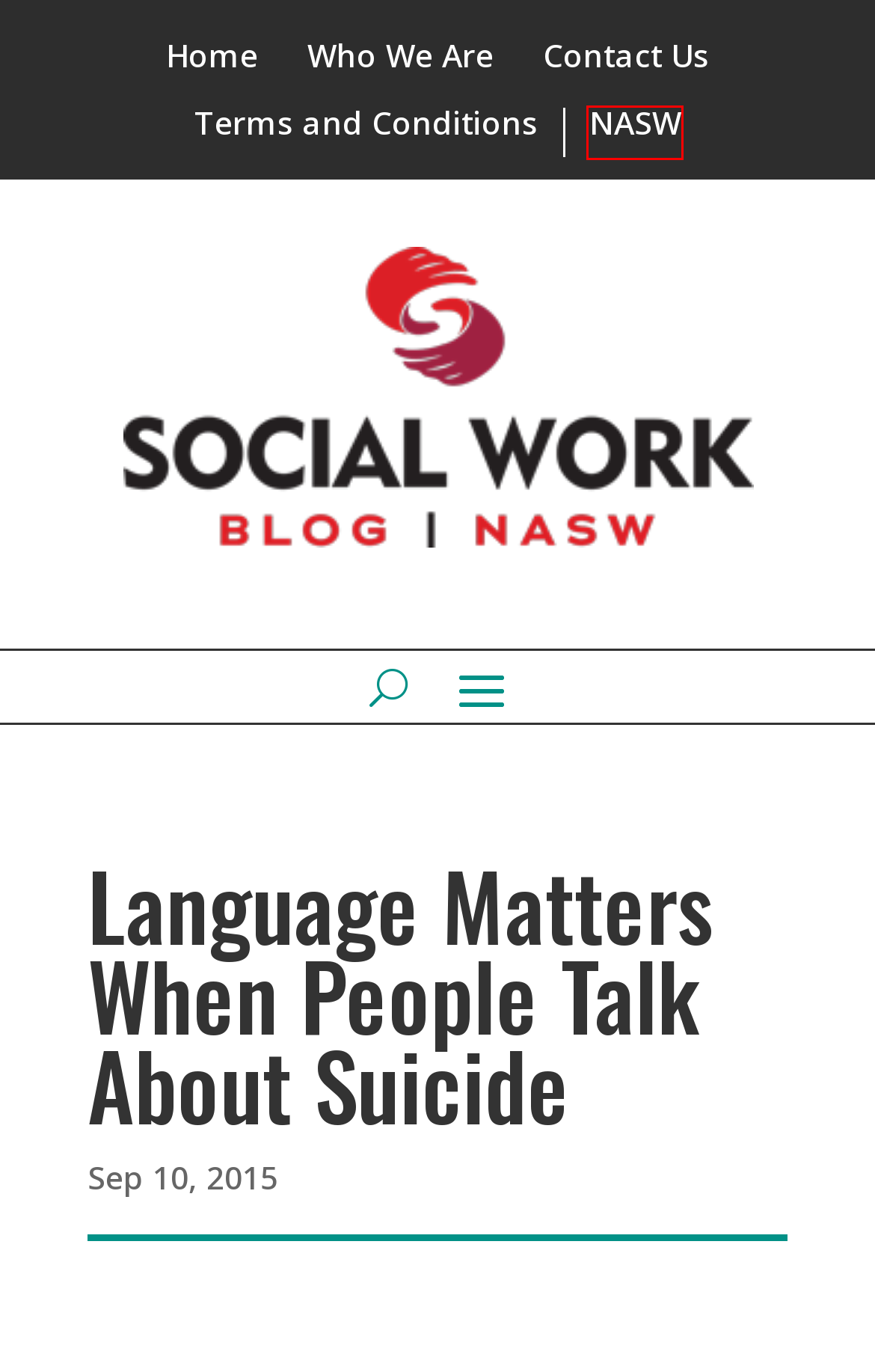Given a webpage screenshot with a UI element marked by a red bounding box, choose the description that best corresponds to the new webpage that will appear after clicking the element. The candidates are:
A. Grindhouse film Squealer isn’t perfect, but may get Social Work right | Social Work Blog
B. alcohol & other drugs | Social Work Blog
C. Social Work Blog | Social work updates from NASW
D. Terms and Conditions | Social Work Blog
E. NASW Home
F. health care | Social Work Blog
G. Who We Are | Social Work Blog
H. Help Starts Here | Social workers help people help themselves

E